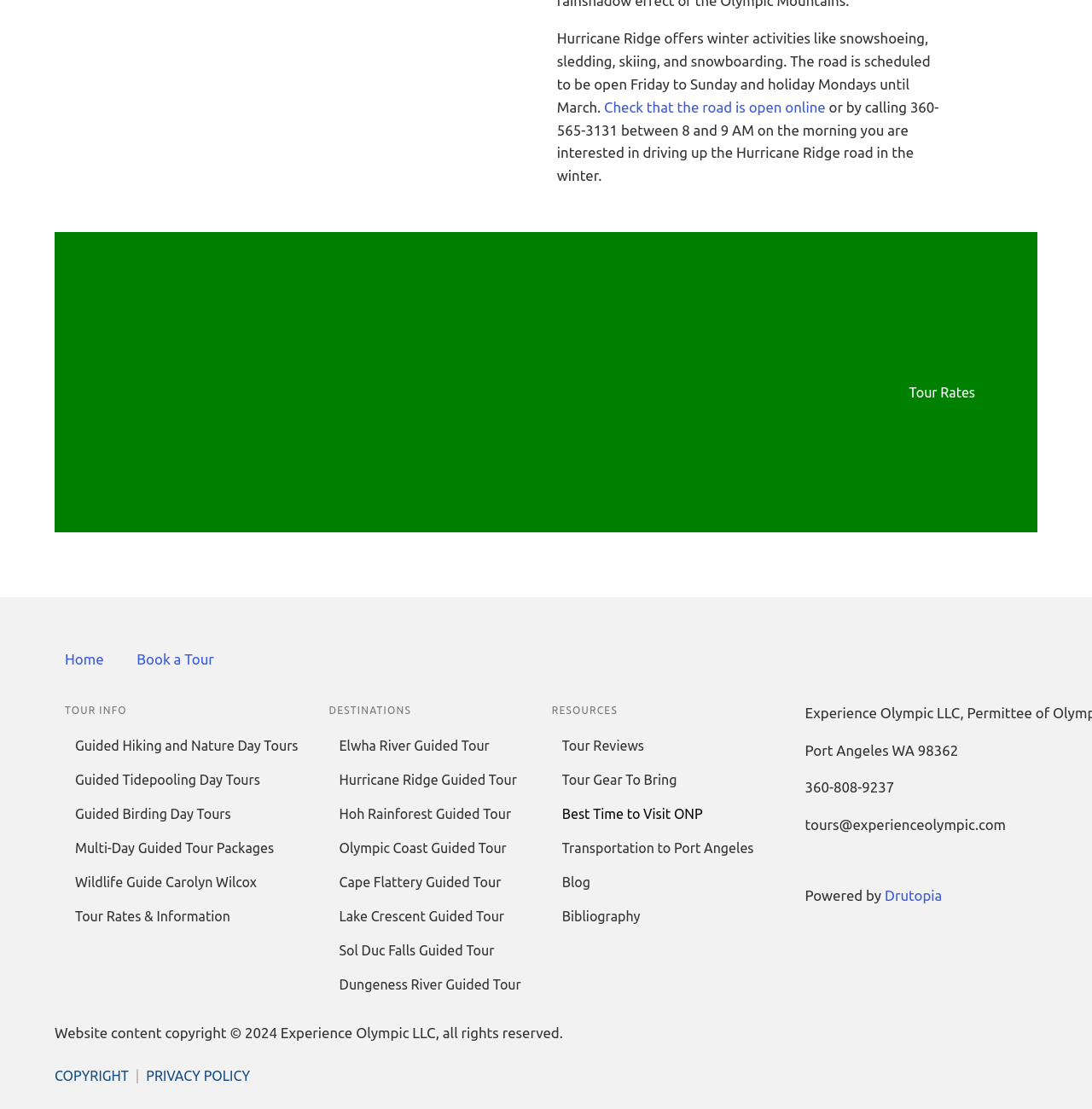Pinpoint the bounding box coordinates of the clickable area necessary to execute the following instruction: "View Tour Rates". The coordinates should be given as four float numbers between 0 and 1, namely [left, top, right, bottom].

[0.819, 0.339, 0.906, 0.369]